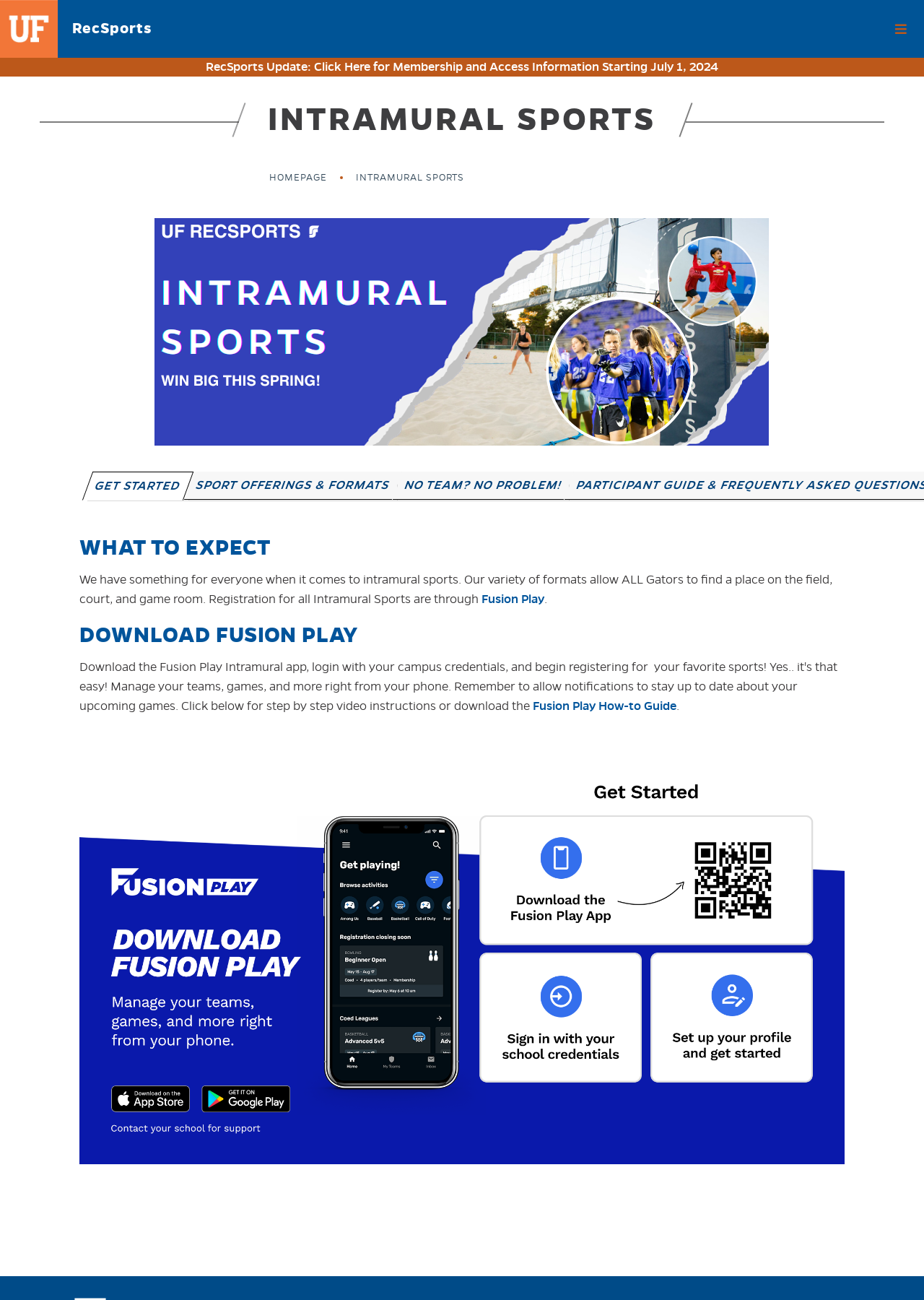Pinpoint the bounding box coordinates of the clickable area needed to execute the instruction: "Go to the homepage". The coordinates should be specified as four float numbers between 0 and 1, i.e., [left, top, right, bottom].

[0.291, 0.132, 0.354, 0.141]